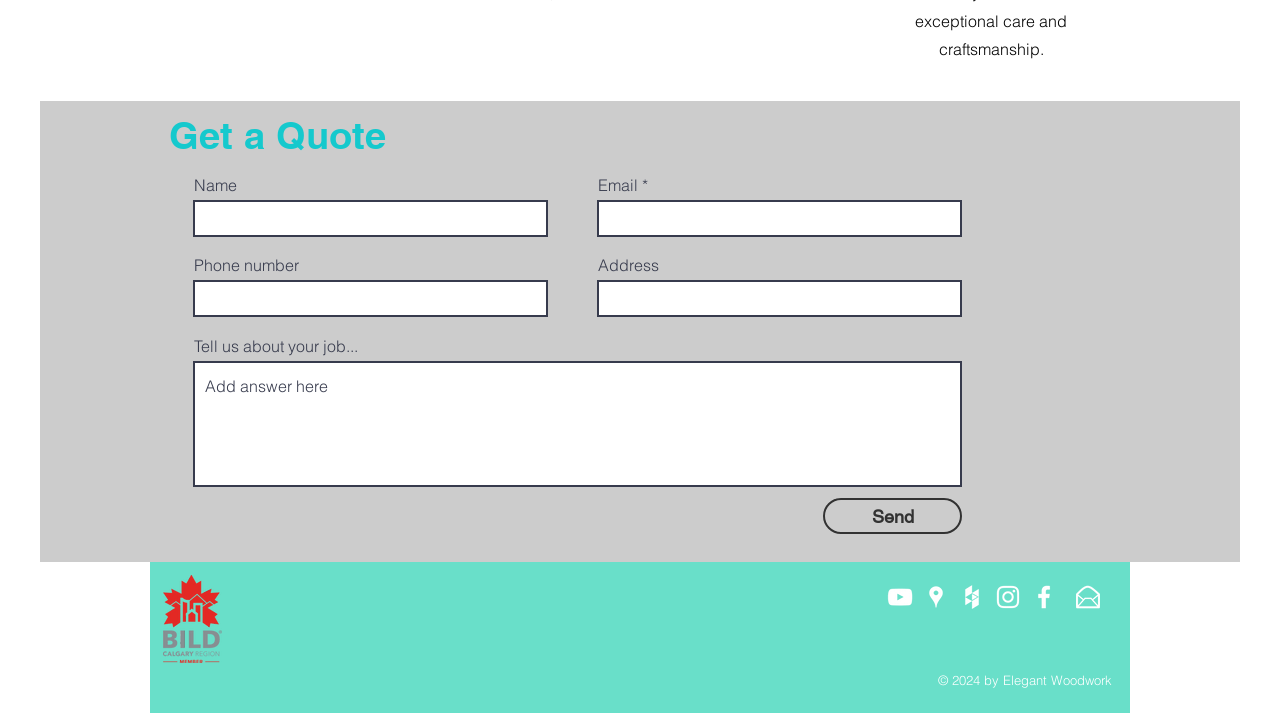Identify the bounding box of the HTML element described as: "name="phone"".

[0.151, 0.393, 0.428, 0.445]